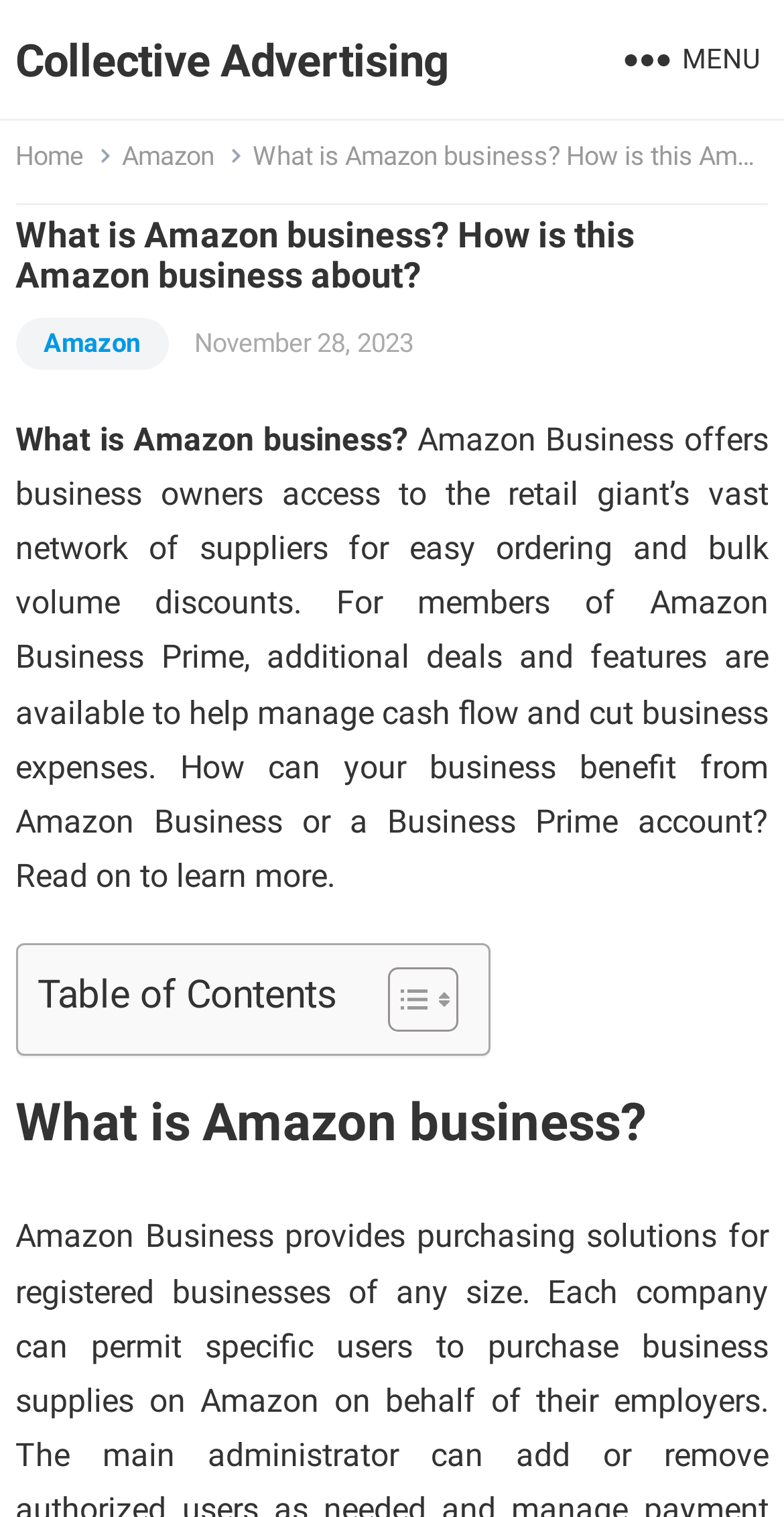Respond to the following question with a brief word or phrase:
How many columns are in the table of contents?

2